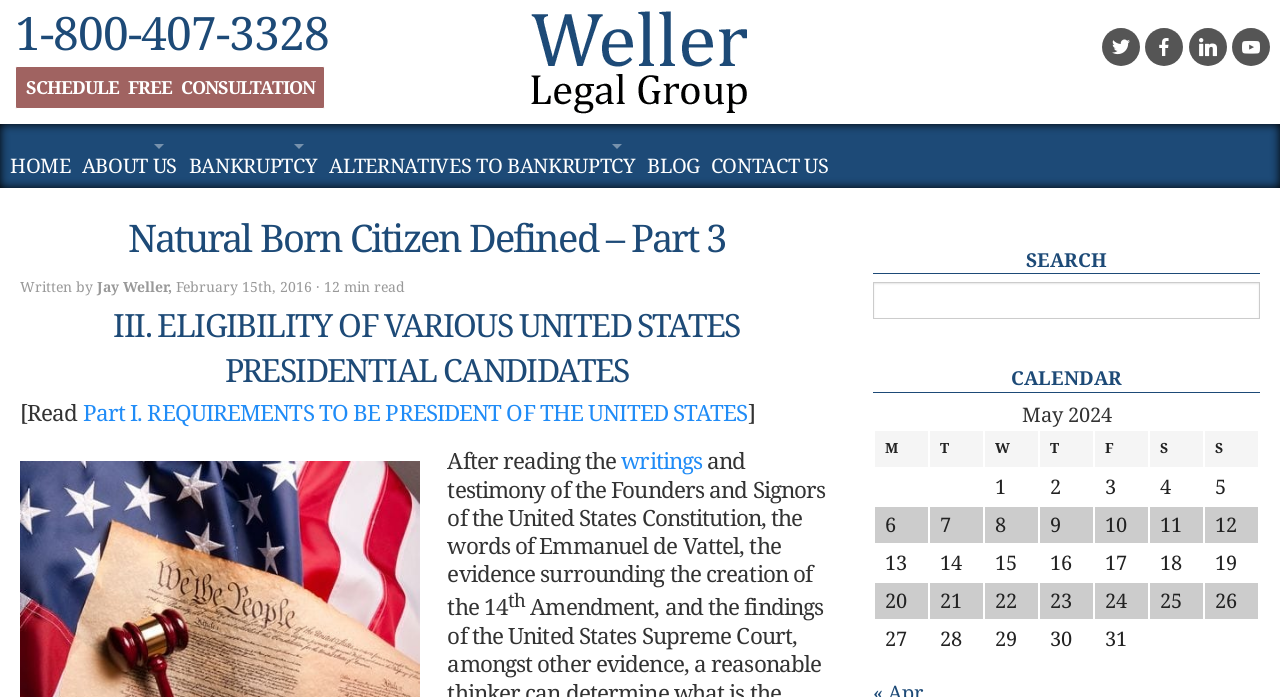Identify the bounding box coordinates for the UI element described as: "About Us". The coordinates should be provided as four floats between 0 and 1: [left, top, right, bottom].

[0.068, 0.178, 0.183, 0.27]